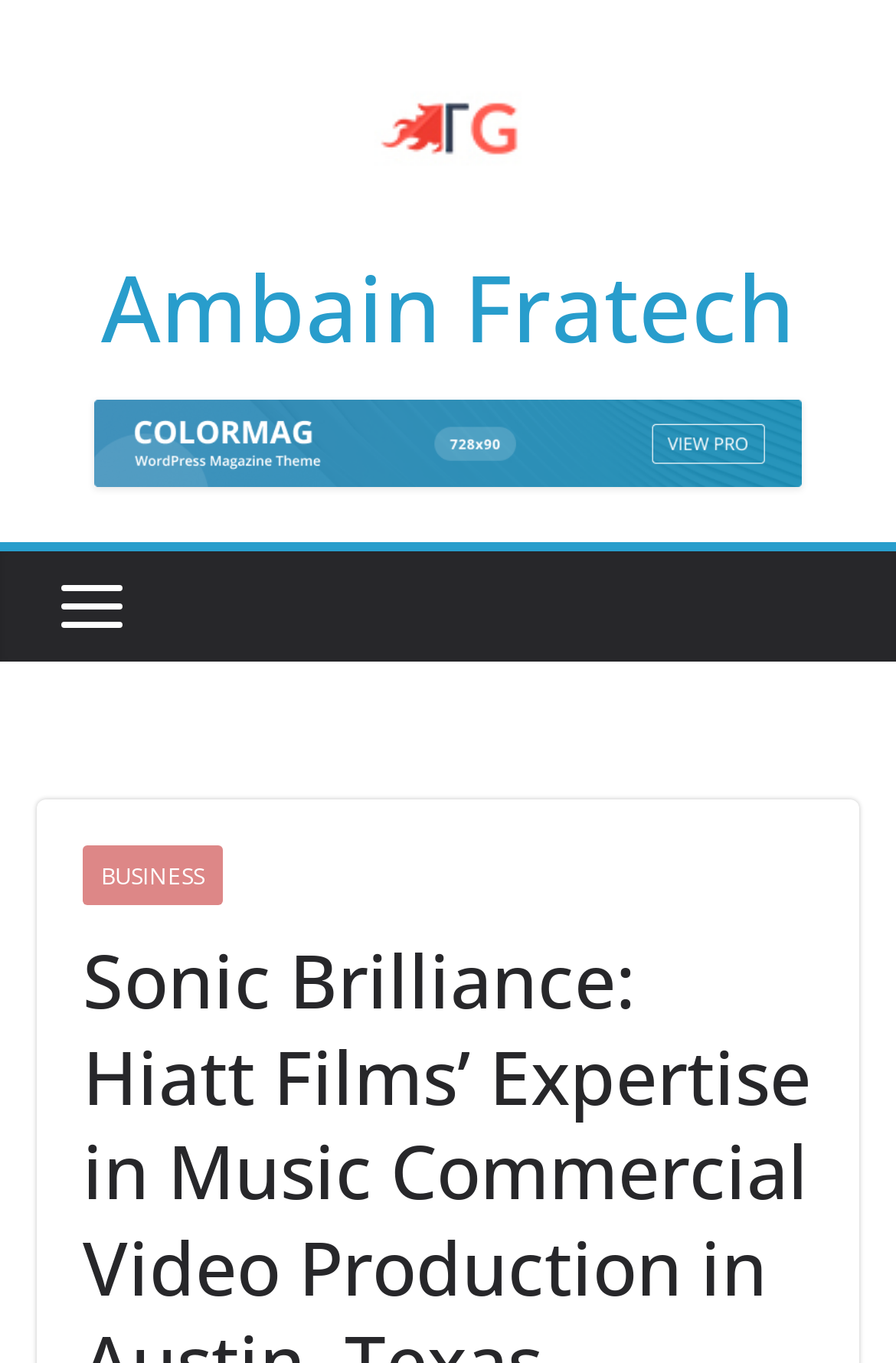Please specify the bounding box coordinates in the format (top-left x, top-left y, bottom-right x, bottom-right y), with values ranging from 0 to 1. Identify the bounding box for the UI component described as follows: alt="connecticut-wealth-management-logo"

None